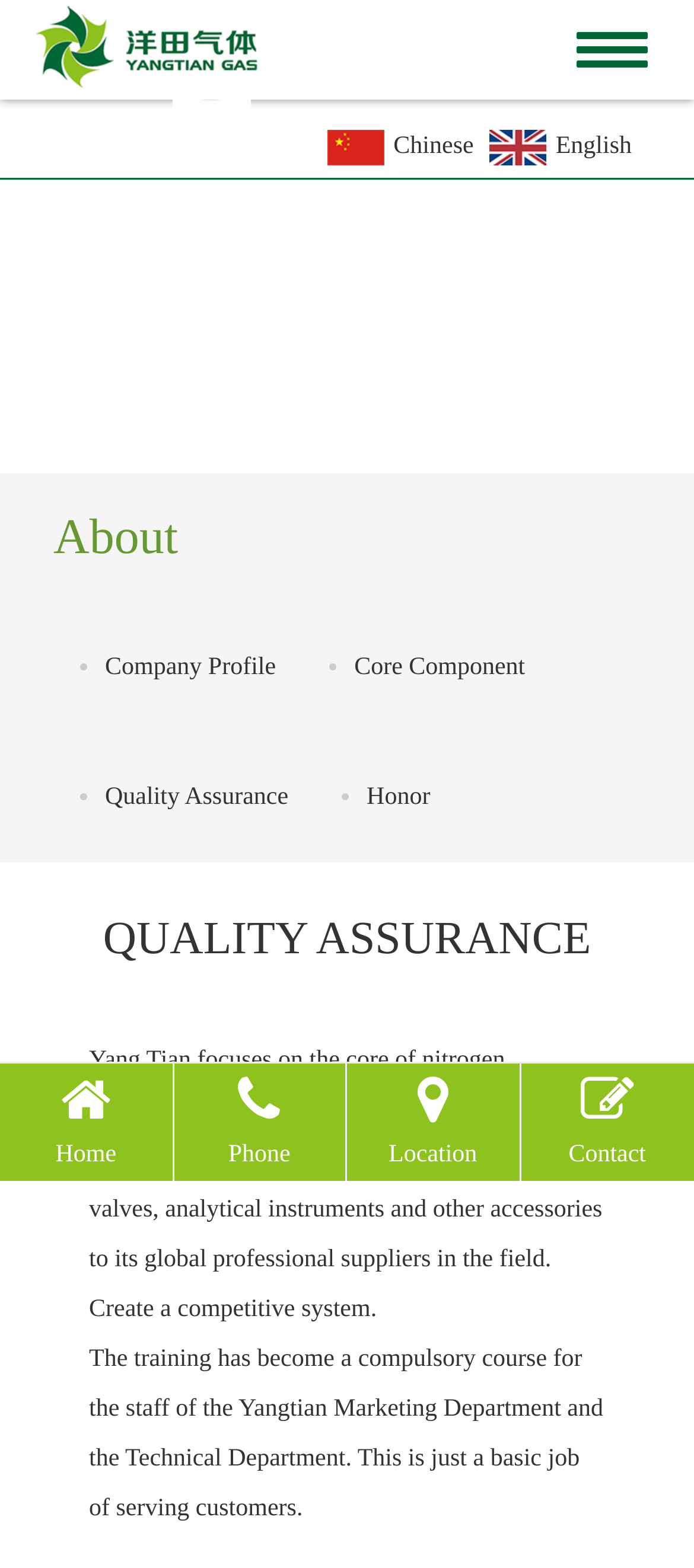Locate the bounding box coordinates of the clickable element to fulfill the following instruction: "Switch to English". Provide the coordinates as four float numbers between 0 and 1 in the format [left, top, right, bottom].

[0.704, 0.083, 0.91, 0.105]